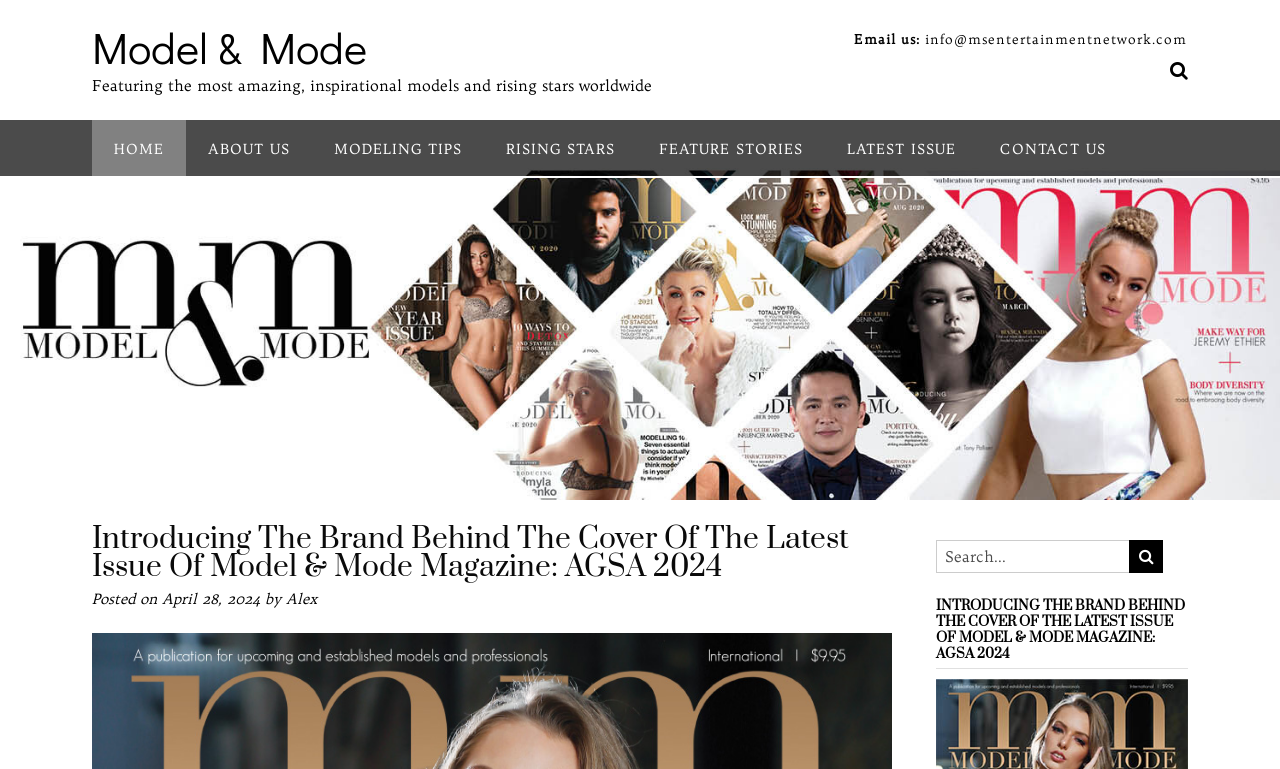How many navigation links are there?
Examine the image closely and answer the question with as much detail as possible.

I counted the number of links in the navigation menu, which are HOME, ABOUT US, MODELING TIPS, RISING STARS, FEATURE STORIES, LATEST ISSUE, and CONTACT US.